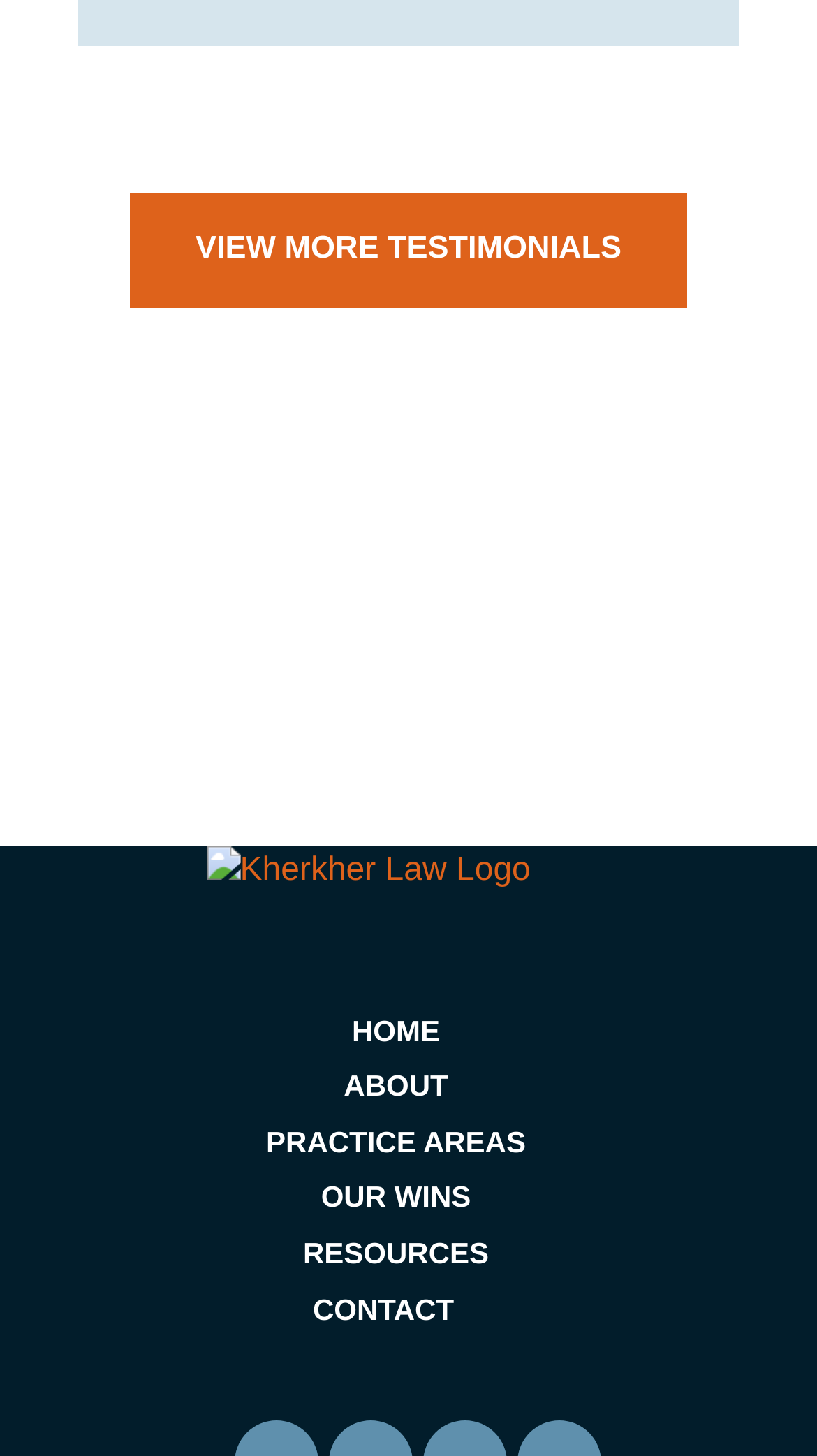Specify the bounding box coordinates of the area to click in order to follow the given instruction: "view more testimonials."

[0.16, 0.133, 0.84, 0.211]